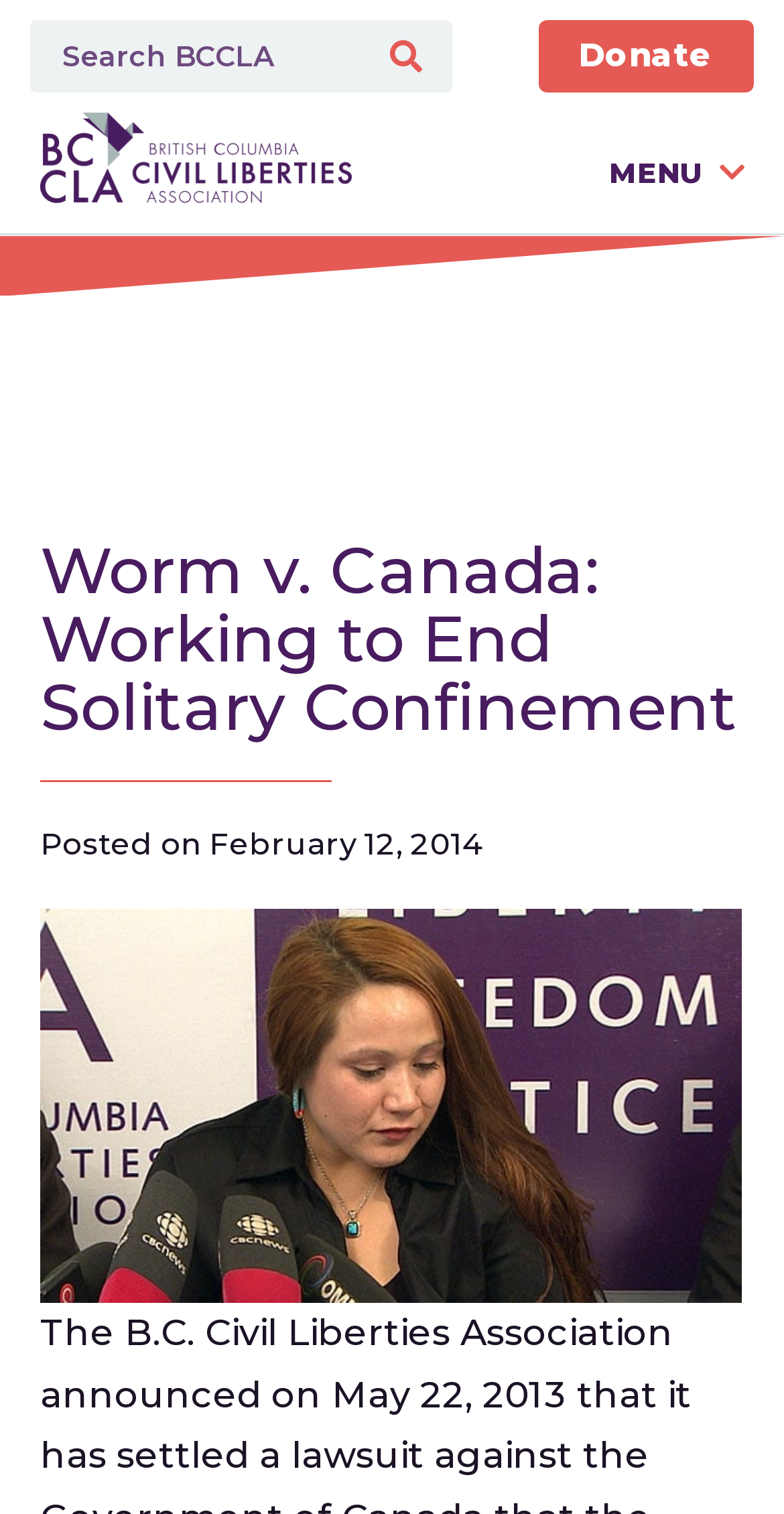How many menu items are there?
Give a detailed and exhaustive answer to the question.

I can see a list of links on the webpage, including 'ISSUES', 'CASES & LAW REFORM', 'RESOURCES', 'NEWS', 'GET INVOLVED', 'WAYS TO GIVE', and 'ABOUT'. This suggests that there are 7 menu items.